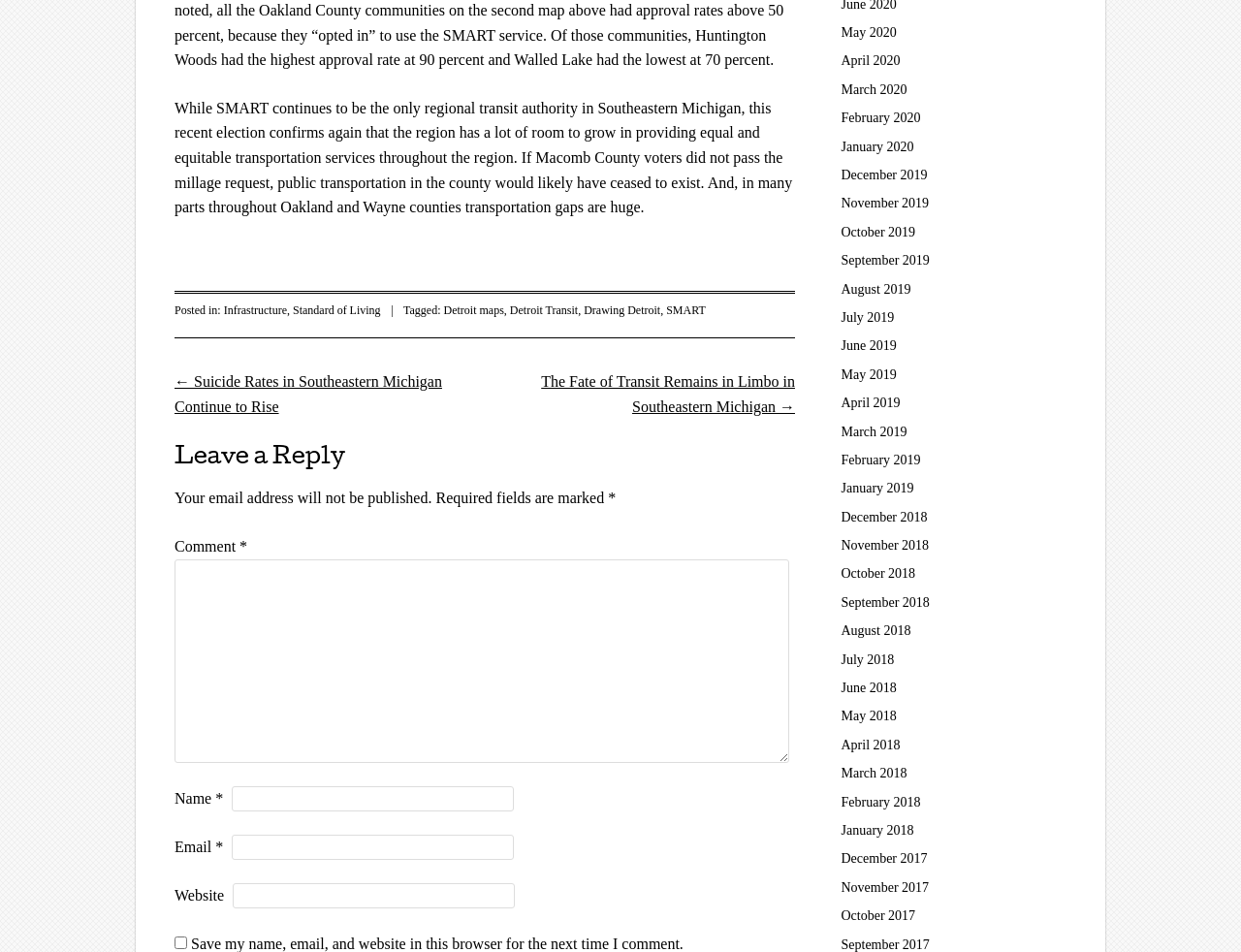Provide the bounding box coordinates of the section that needs to be clicked to accomplish the following instruction: "View posts from May 2020."

[0.678, 0.027, 0.722, 0.042]